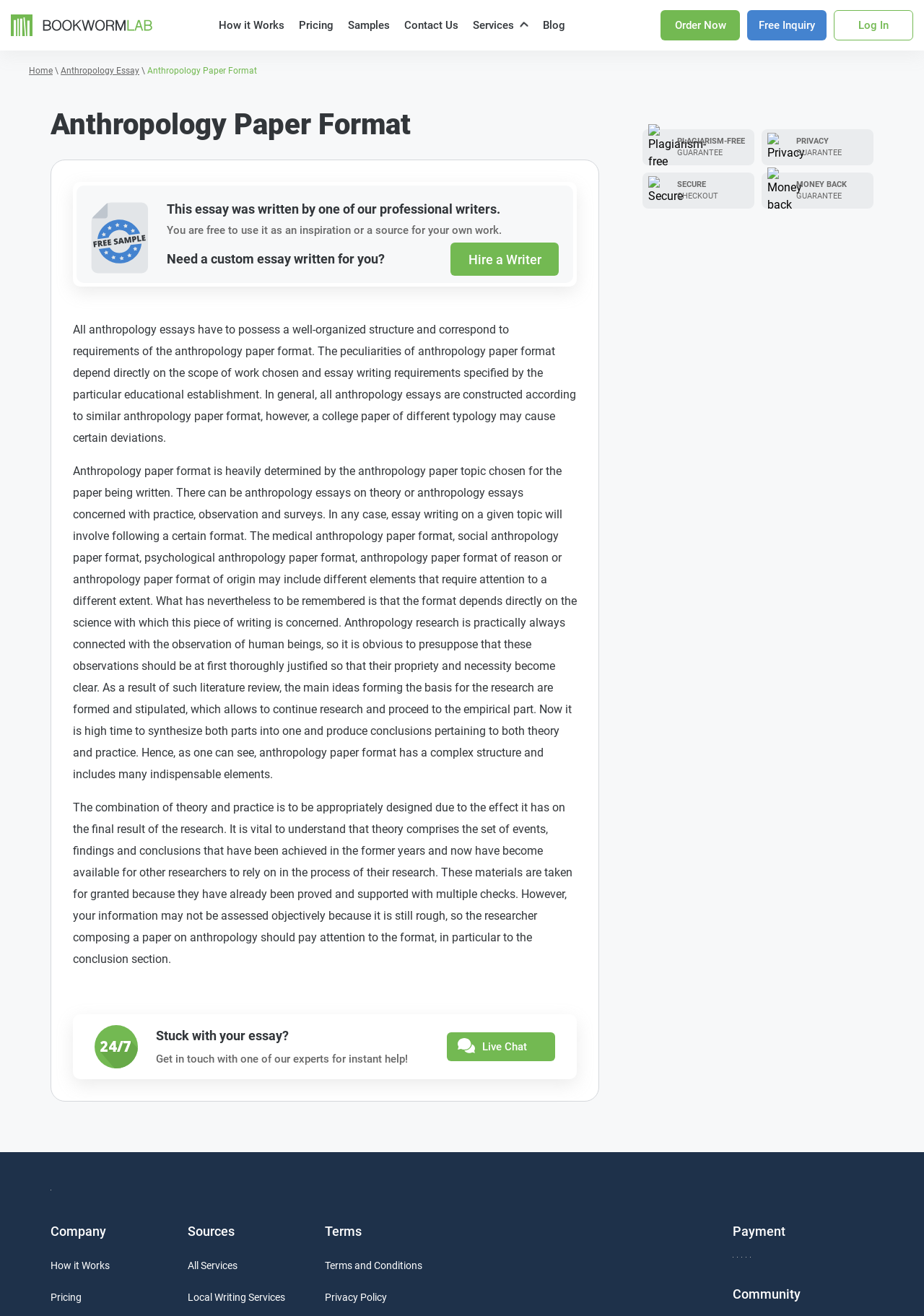Indicate the bounding box coordinates of the element that must be clicked to execute the instruction: "Check the company information". The coordinates should be given as four float numbers between 0 and 1, i.e., [left, top, right, bottom].

[0.055, 0.93, 0.115, 0.941]